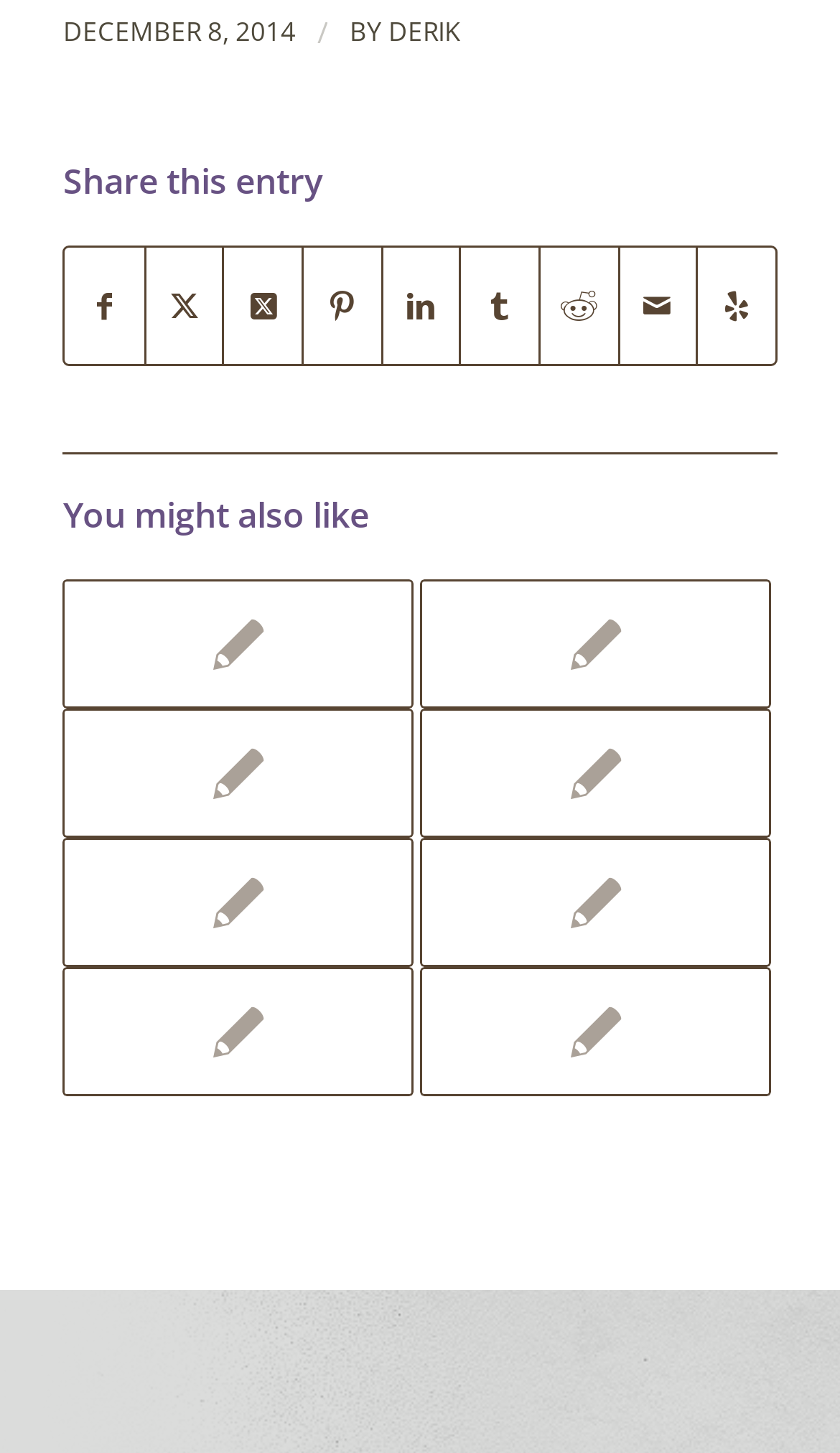What is the title of the second recommended article?
Can you provide an in-depth and detailed response to the question?

The recommended articles are listed under the 'You might also like' heading, and the second article is titled 'Levels of Sound', which is a link element.